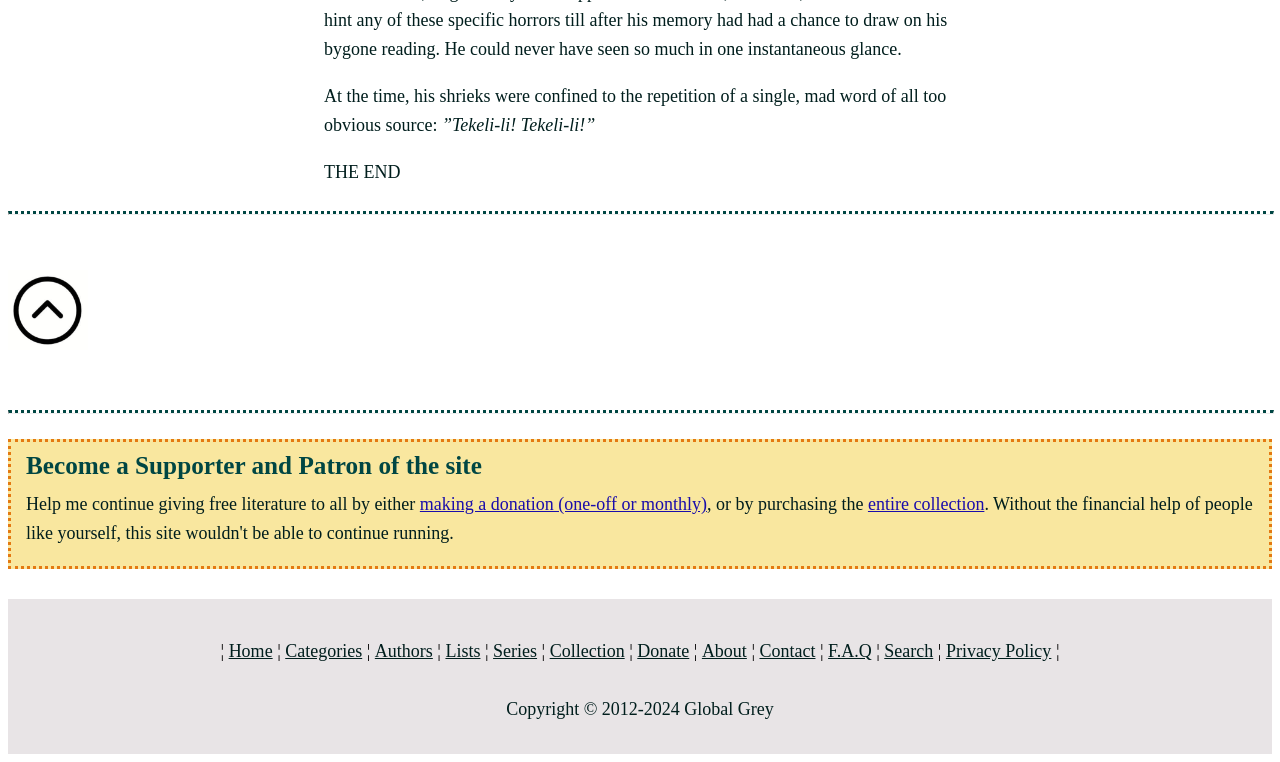Identify the bounding box coordinates of the part that should be clicked to carry out this instruction: "Go back to top of page".

[0.006, 0.478, 0.069, 0.505]